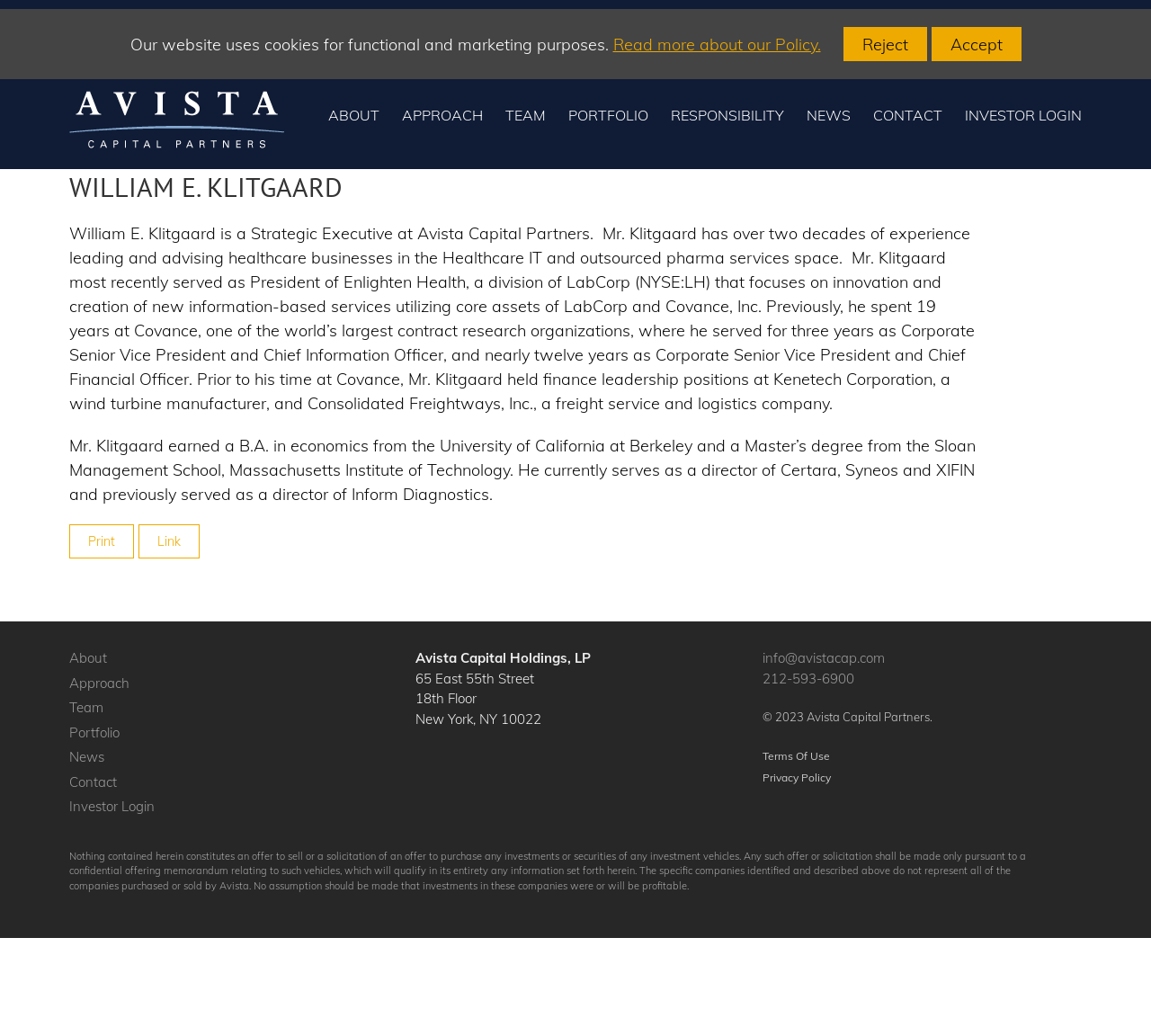Specify the bounding box coordinates of the element's region that should be clicked to achieve the following instruction: "View all products of the company". The bounding box coordinates consist of four float numbers between 0 and 1, in the format [left, top, right, bottom].

None